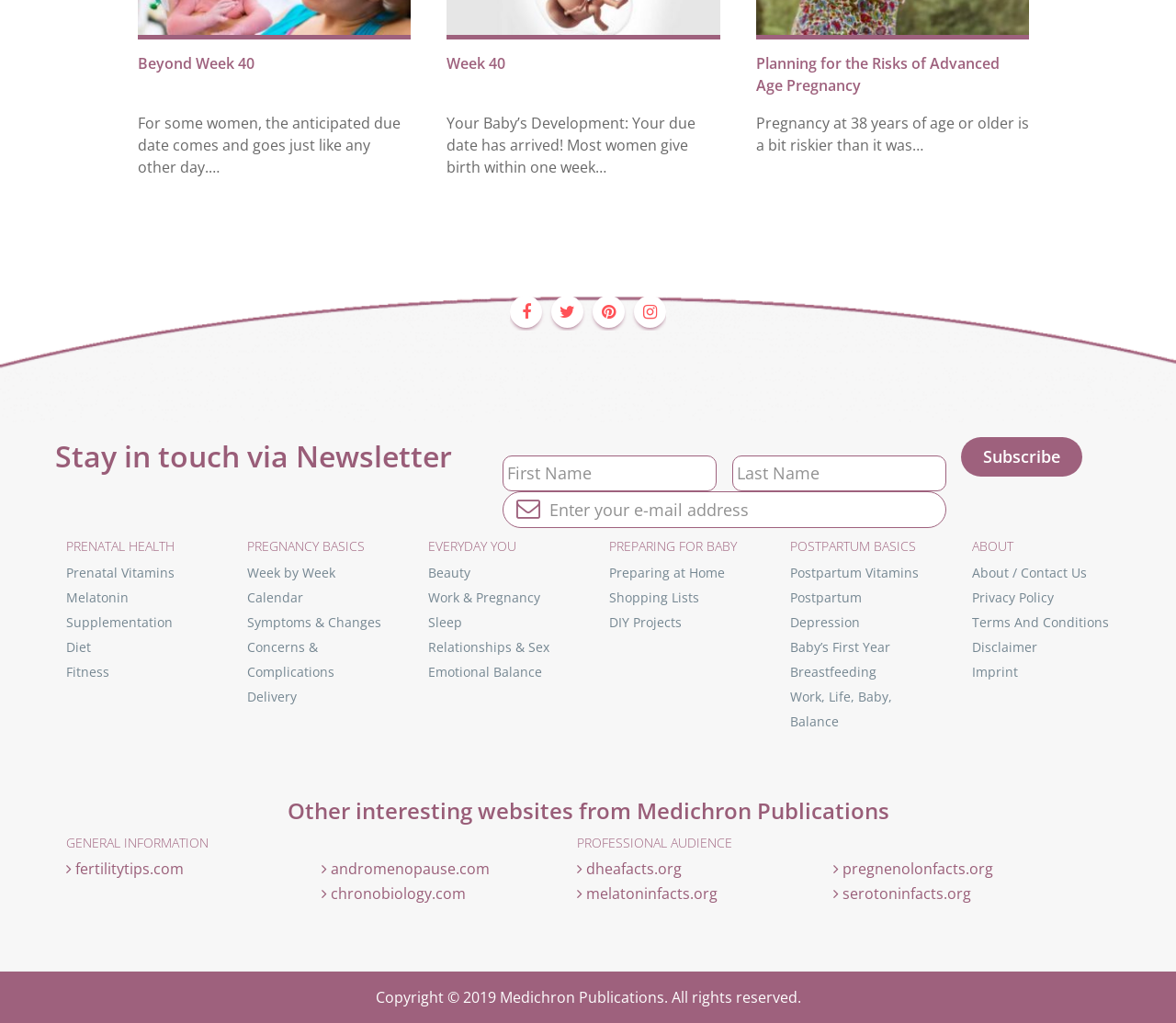Locate the bounding box coordinates of the element that should be clicked to execute the following instruction: "Subscribe to the newsletter".

[0.817, 0.428, 0.92, 0.466]